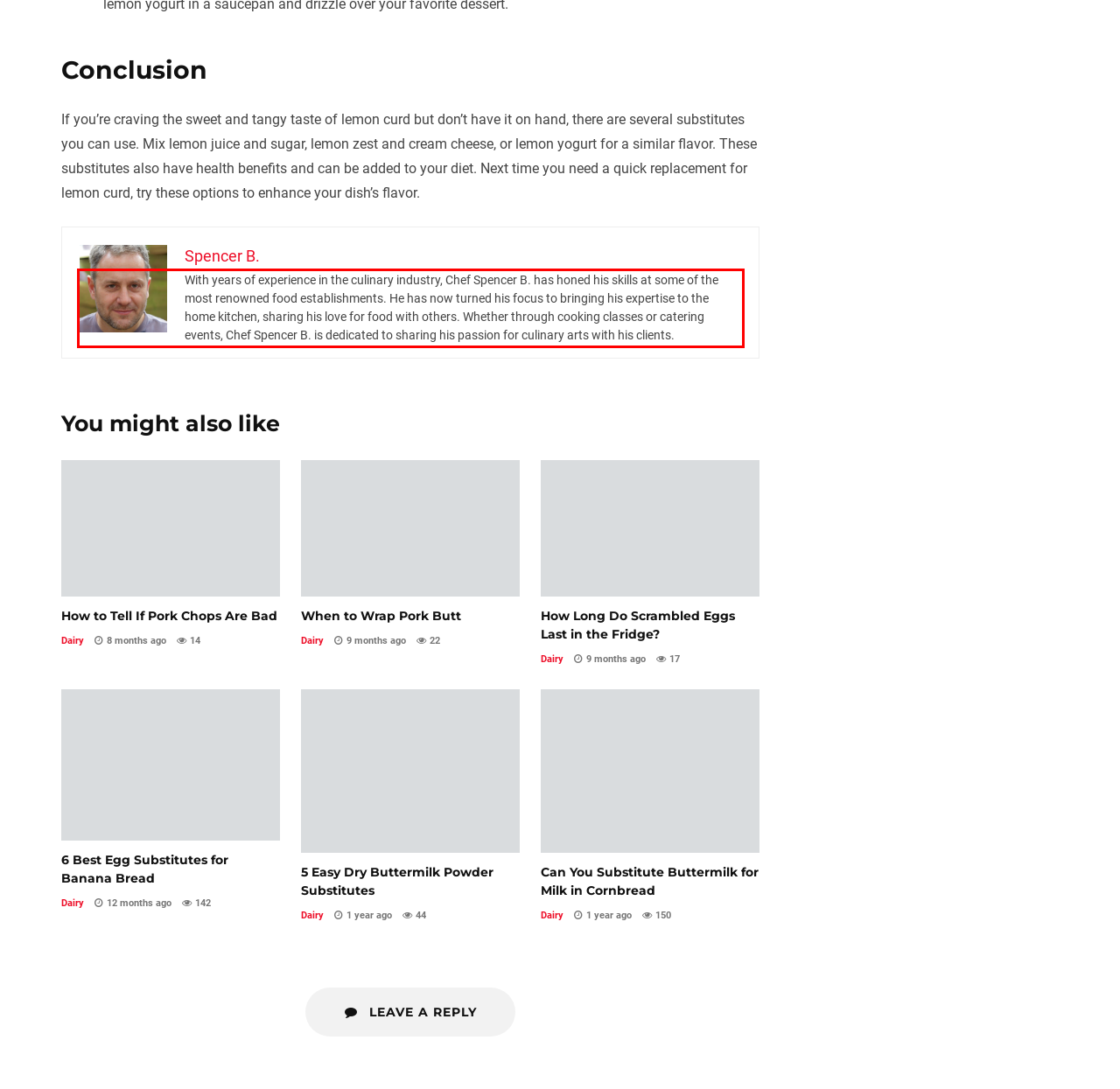You have a screenshot of a webpage with a UI element highlighted by a red bounding box. Use OCR to obtain the text within this highlighted area.

With years of experience in the culinary industry, Chef Spencer B. has honed his skills at some of the most renowned food establishments. He has now turned his focus to bringing his expertise to the home kitchen, sharing his love for food with others. Whether through cooking classes or catering events, Chef Spencer B. is dedicated to sharing his passion for culinary arts with his clients.